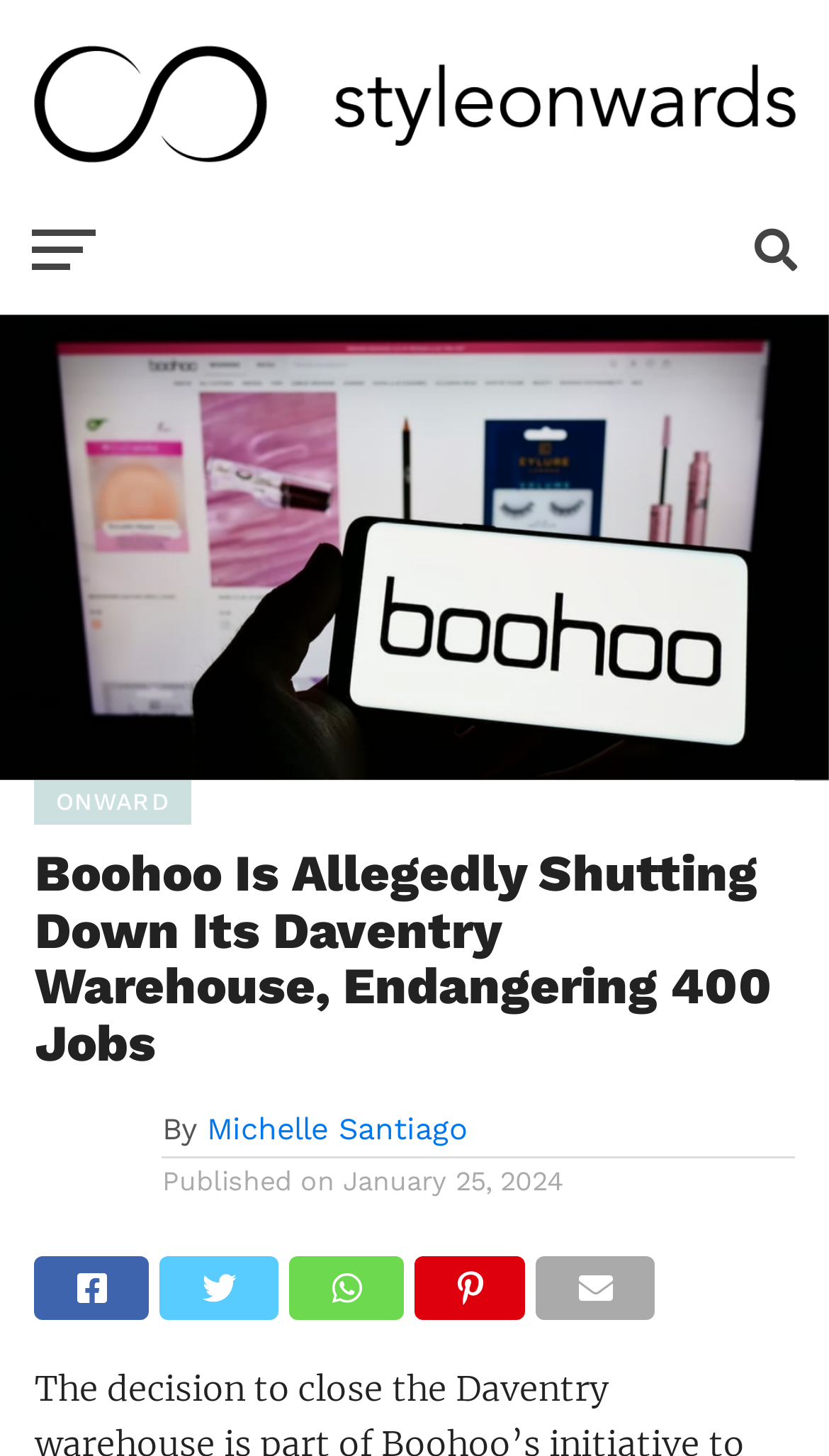What is the approximate number of jobs affected?
Look at the image and provide a short answer using one word or a phrase.

400